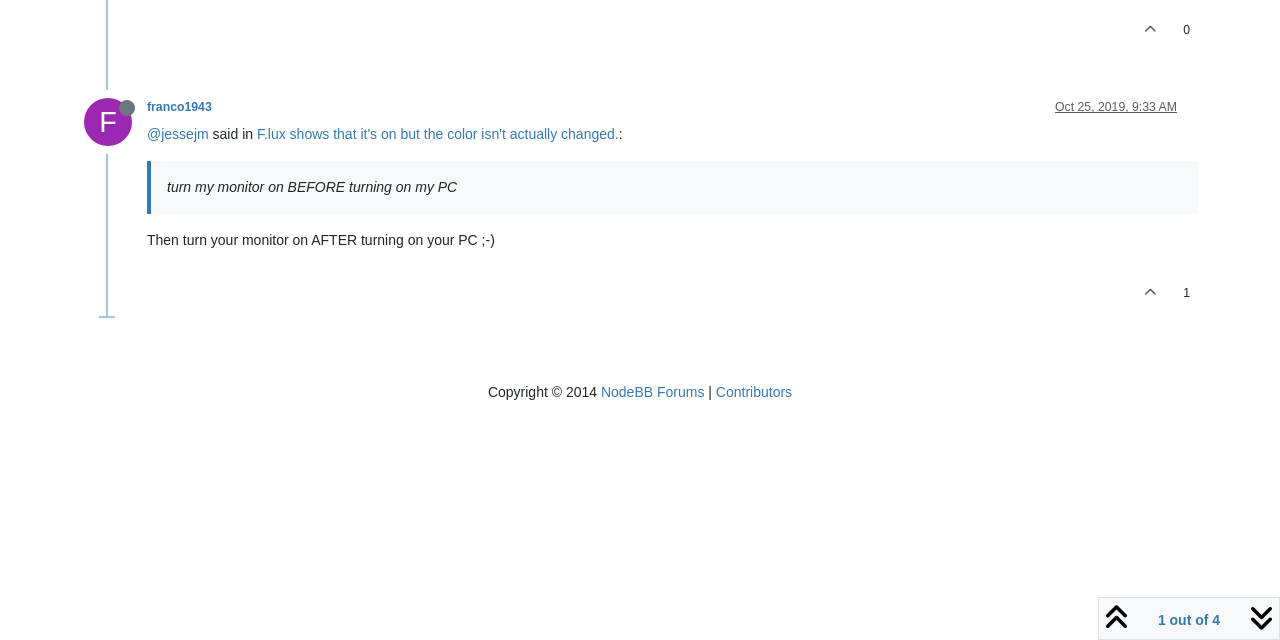Find the bounding box coordinates corresponding to the UI element with the description: "1 out of 4". The coordinates should be formatted as [left, top, right, bottom], with values as floats between 0 and 1.

[0.889, 0.942, 0.969, 0.991]